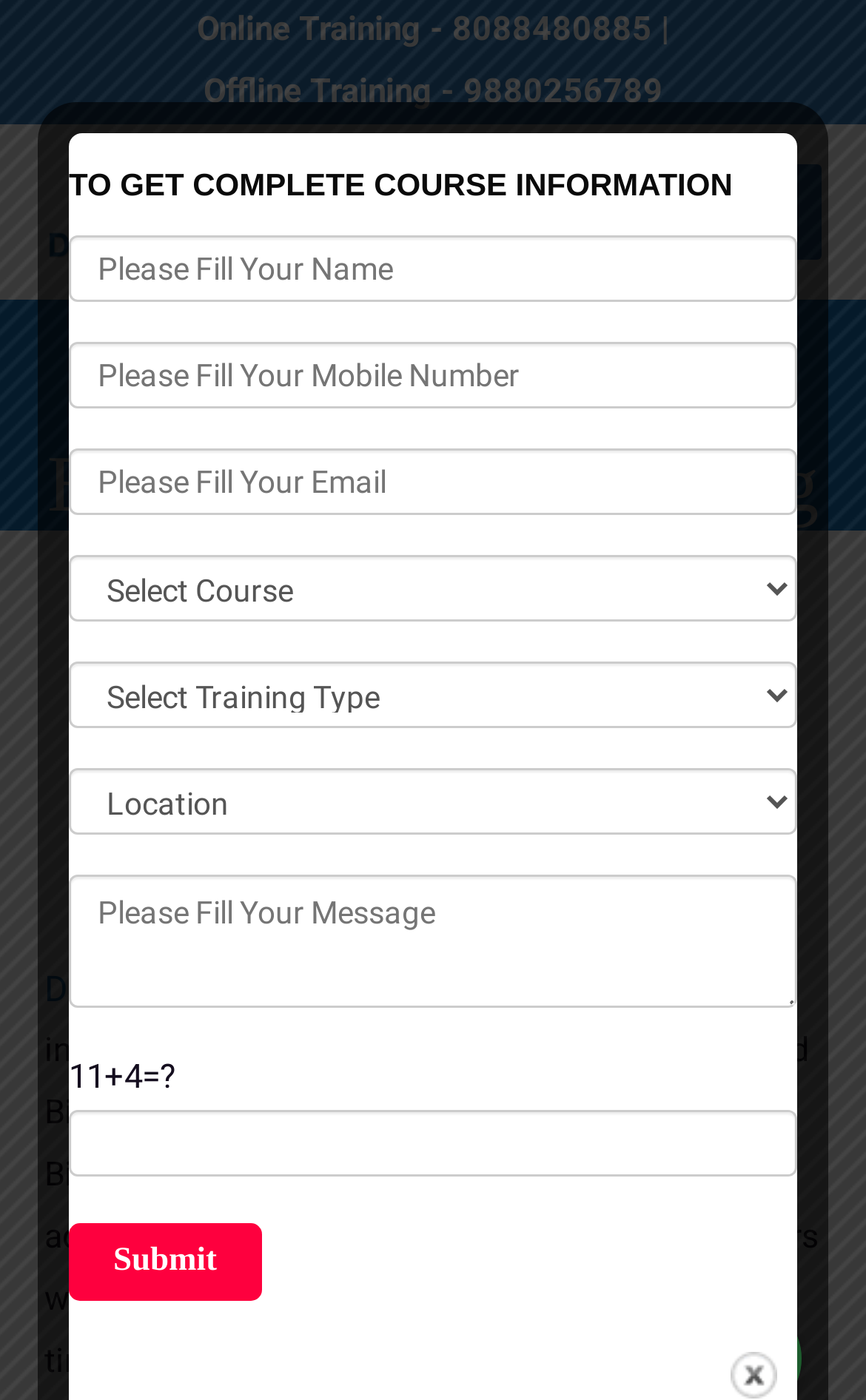How many input fields are required in the contact form?
Please utilize the information in the image to give a detailed response to the question.

The contact form has four required input fields, which are 'Please Fill Your Name', 'Please Fill Your Mobile Number', 'Please Fill Your Email', and the math problem '11+4=?'.